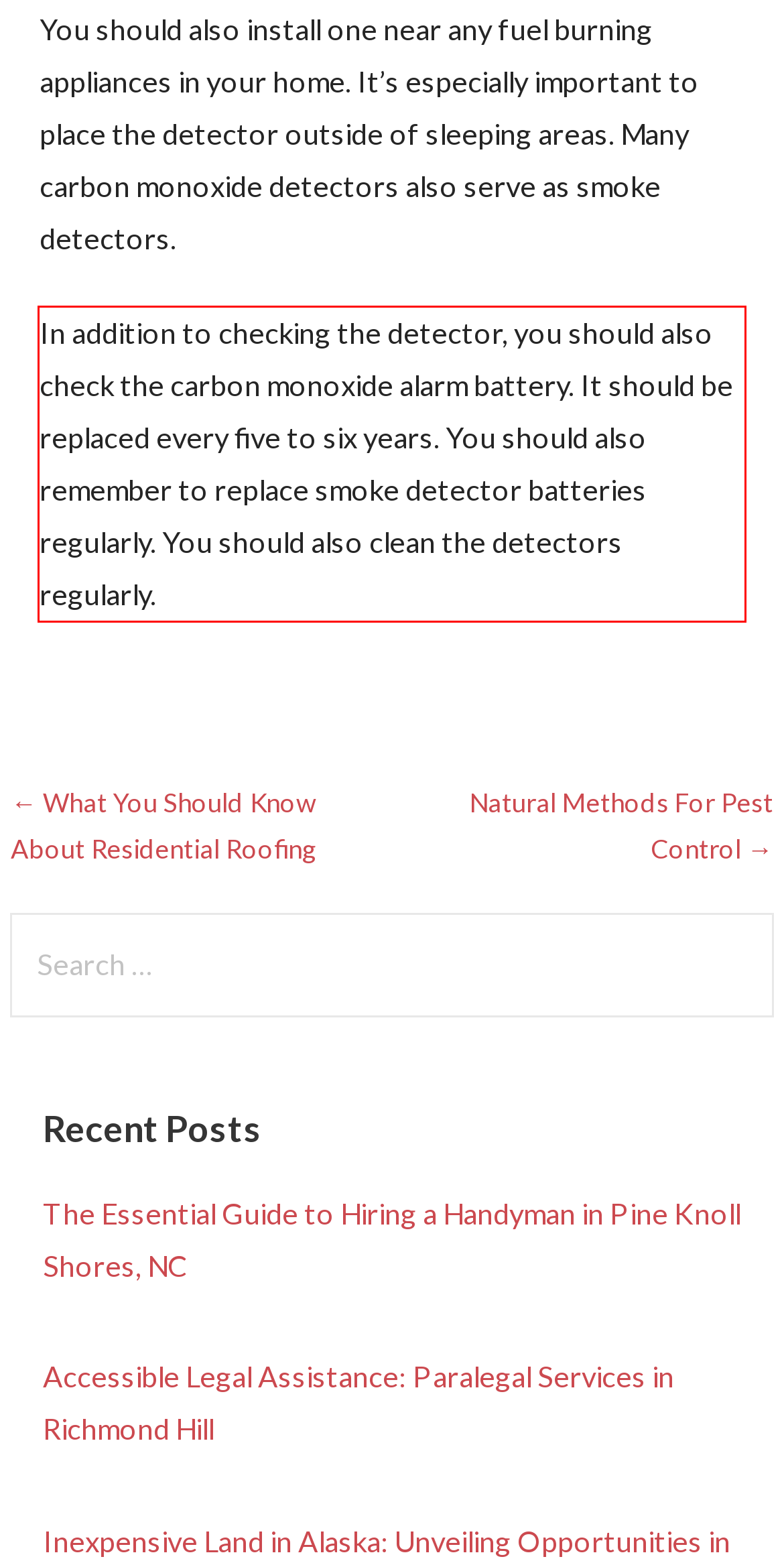Within the screenshot of the webpage, there is a red rectangle. Please recognize and generate the text content inside this red bounding box.

In addition to checking the detector, you should also check the carbon monoxide alarm battery. It should be replaced every five to six years. You should also remember to replace smoke detector batteries regularly. You should also clean the detectors regularly.